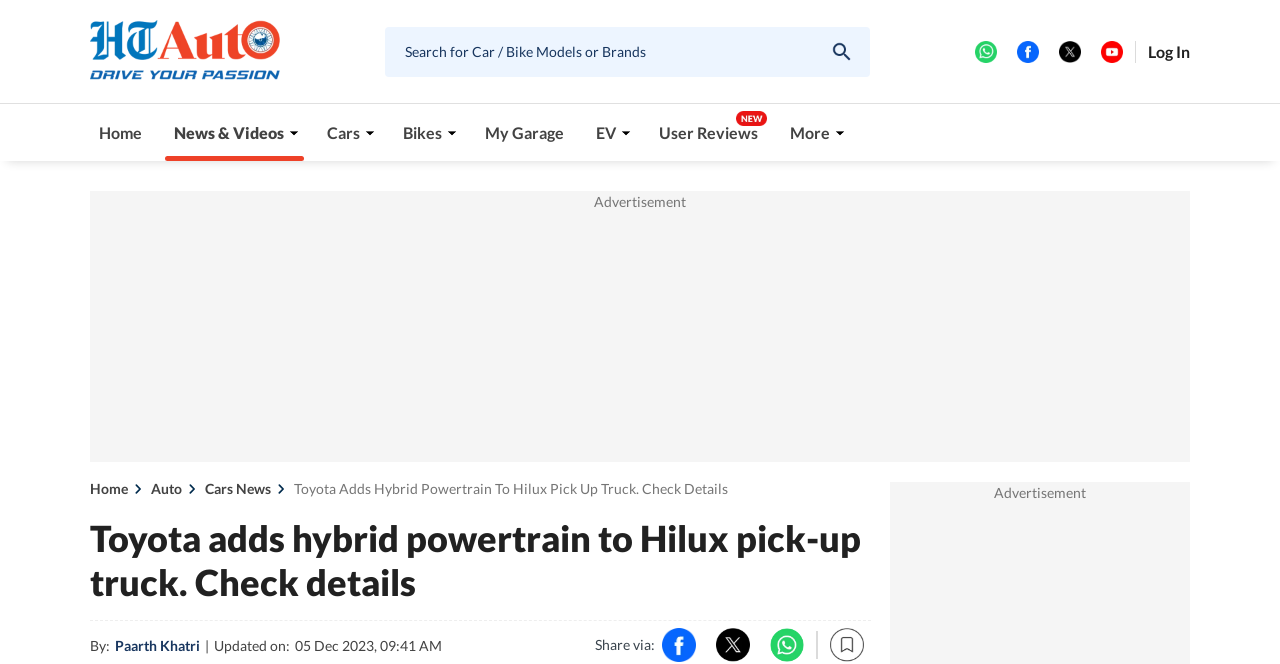Find and specify the bounding box coordinates that correspond to the clickable region for the instruction: "Go to Home".

[0.07, 0.157, 0.118, 0.242]